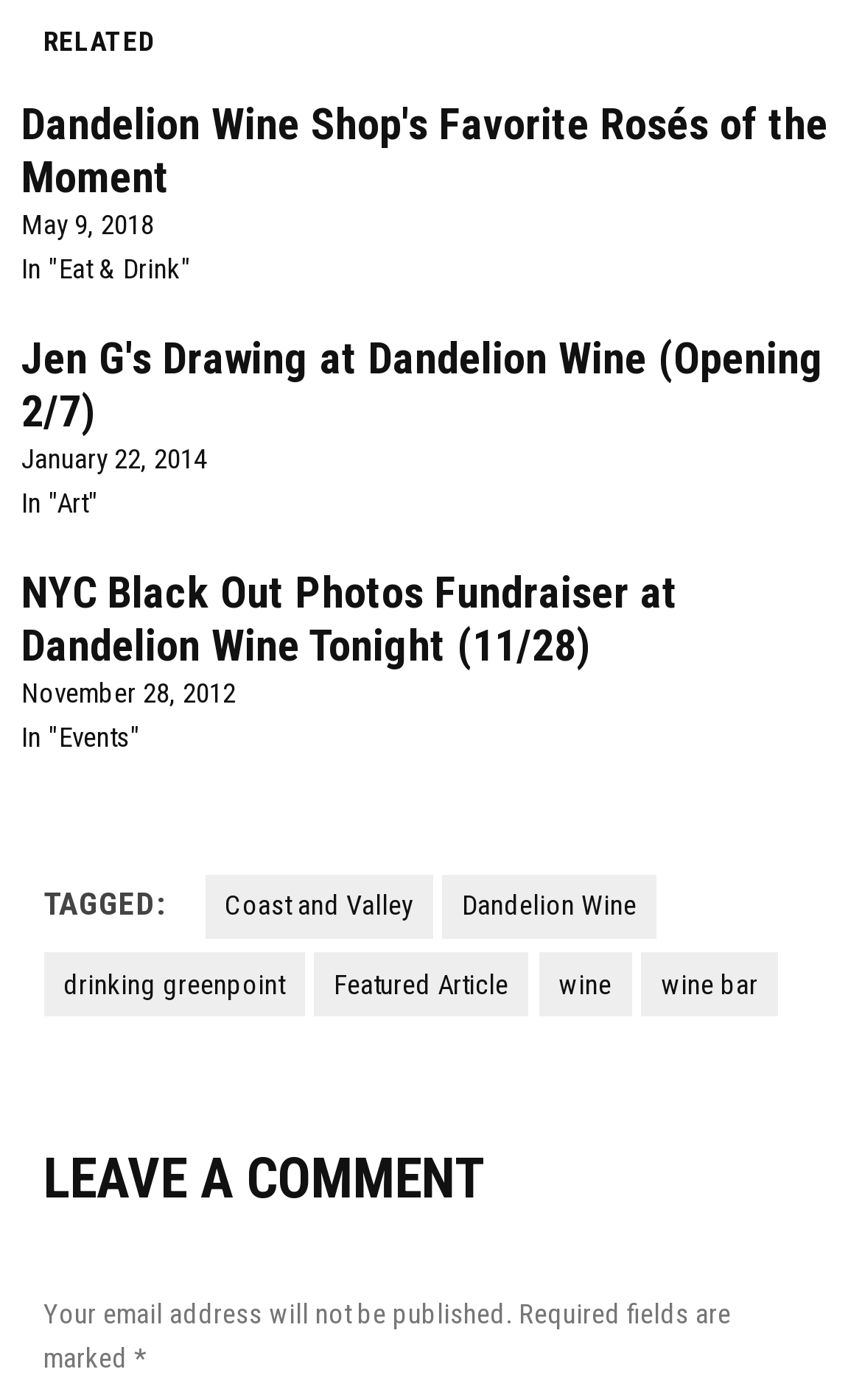Show the bounding box coordinates of the region that should be clicked to follow the instruction: "Open the Privacy settings."

None